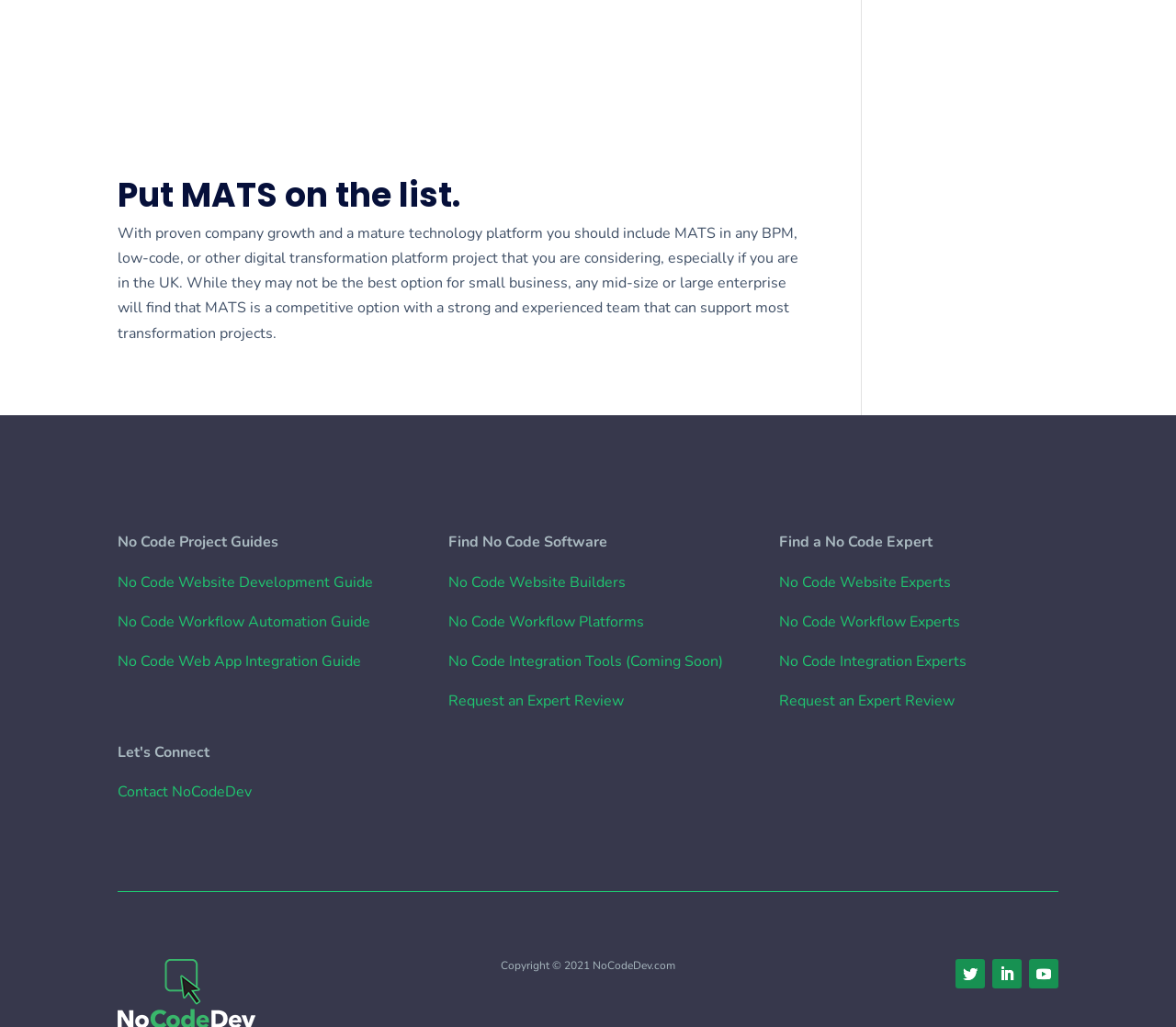Find the bounding box coordinates of the element you need to click on to perform this action: 'Click on No Code Website Experts'. The coordinates should be represented by four float values between 0 and 1, in the format [left, top, right, bottom].

[0.663, 0.557, 0.809, 0.577]